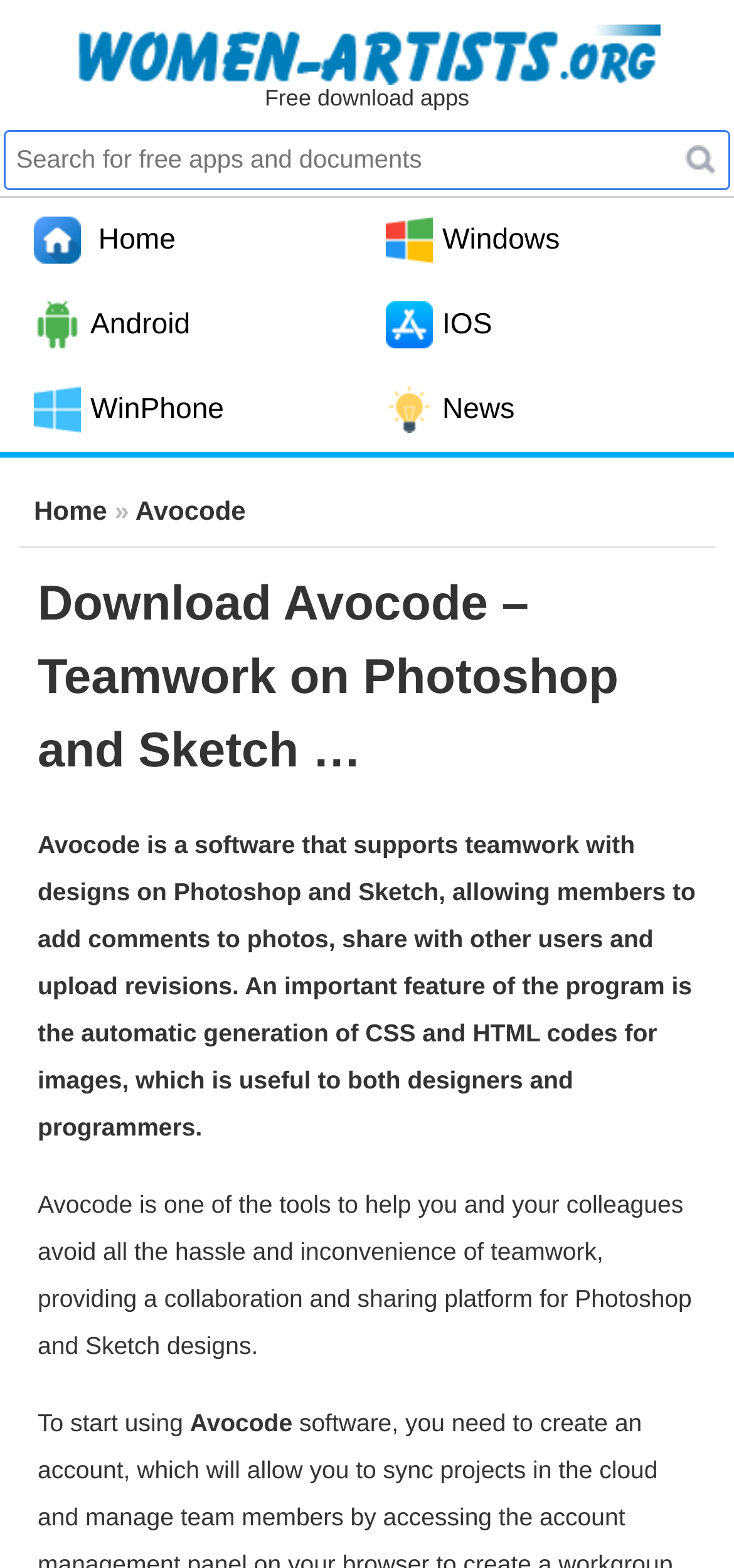Identify and extract the heading text of the webpage.

Download Avocode – Teamwork on Photoshop and Sketch …